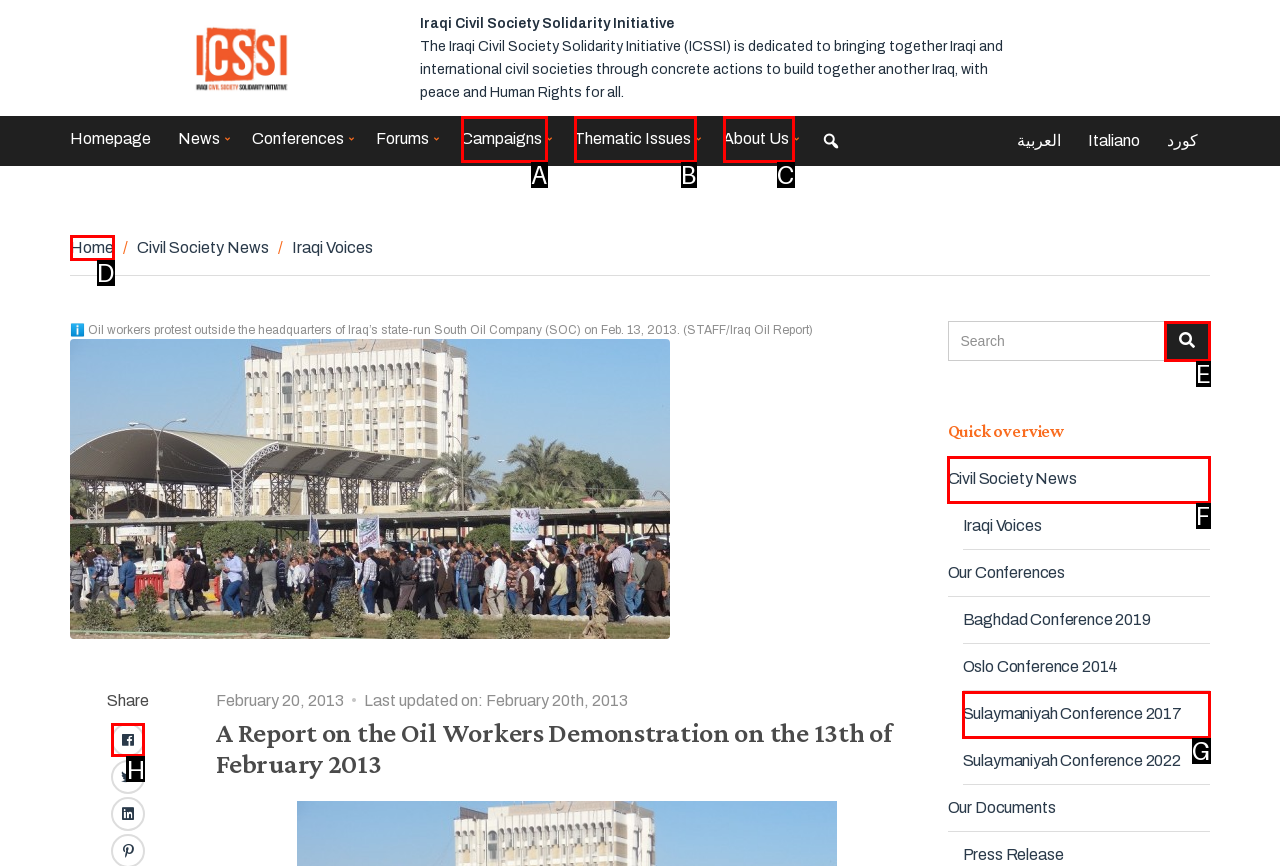Select the letter of the UI element that matches this task: Share on Facebook
Provide the answer as the letter of the correct choice.

H